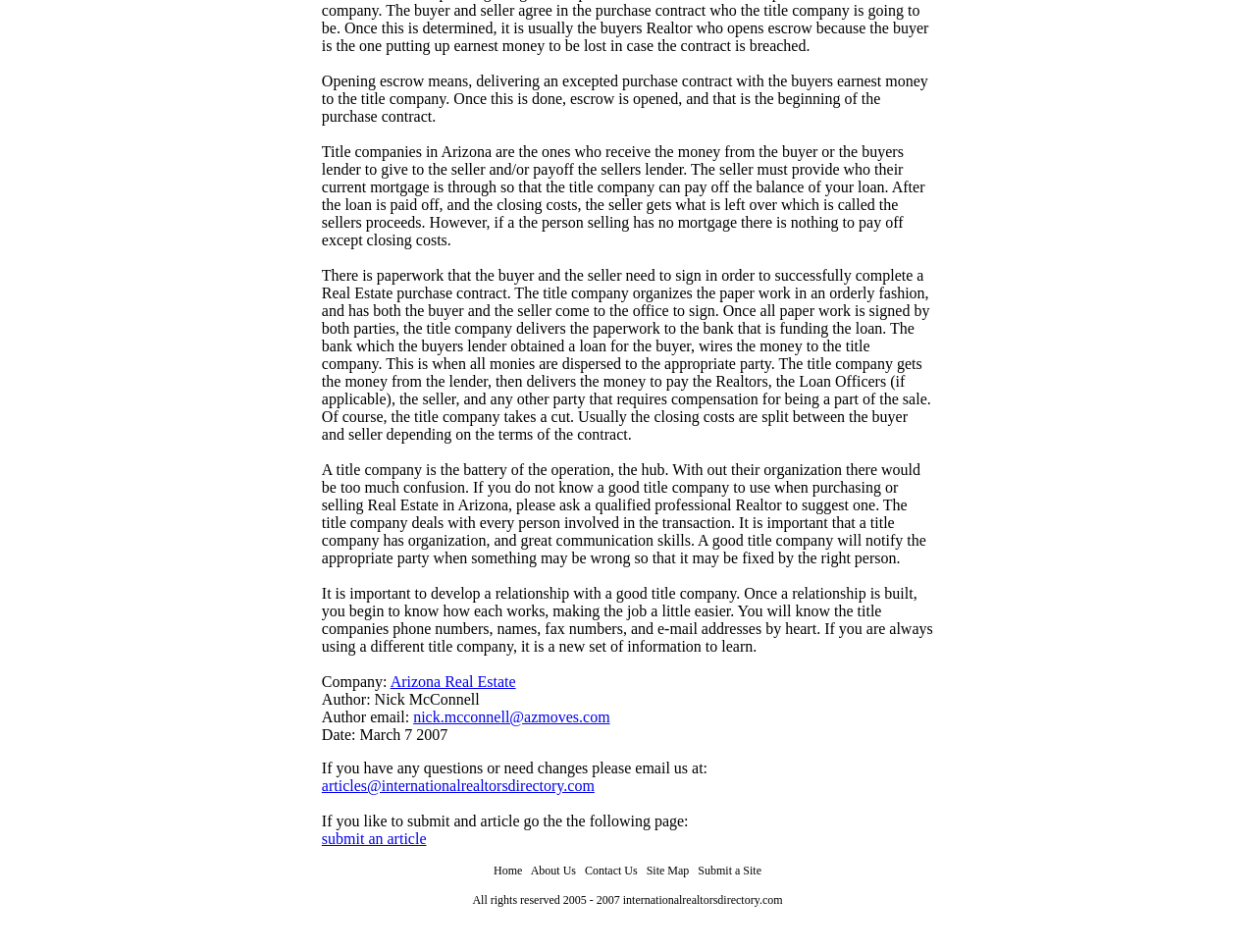Please provide the bounding box coordinates in the format (top-left x, top-left y, bottom-right x, bottom-right y). Remember, all values are floating point numbers between 0 and 1. What is the bounding box coordinate of the region described as: nick.mcconnell@azmoves.com

[0.329, 0.744, 0.486, 0.762]